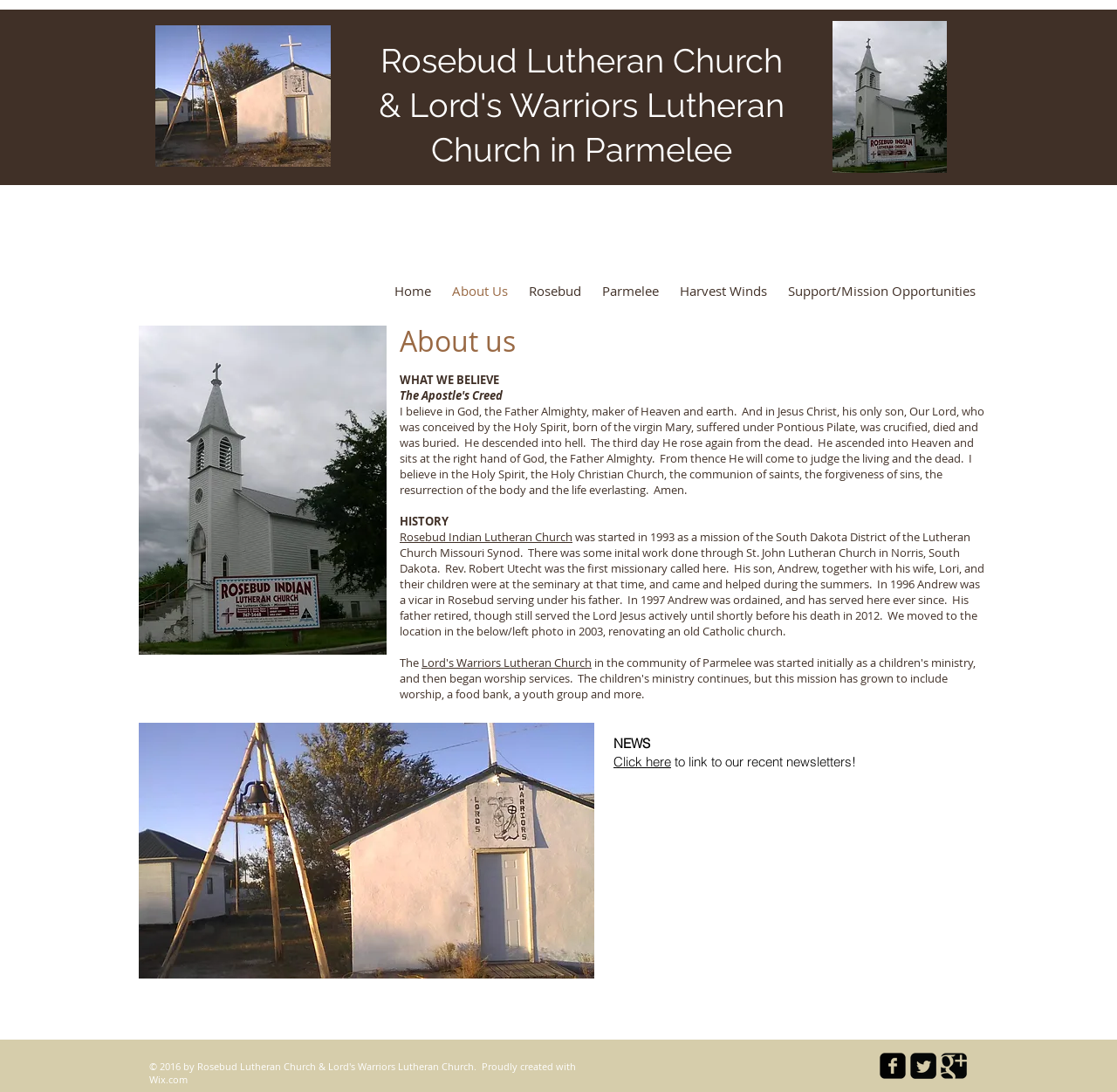Find the bounding box coordinates of the clickable area required to complete the following action: "Go to the 'Lord's Warriors Lutheran Church' page".

[0.377, 0.599, 0.53, 0.614]